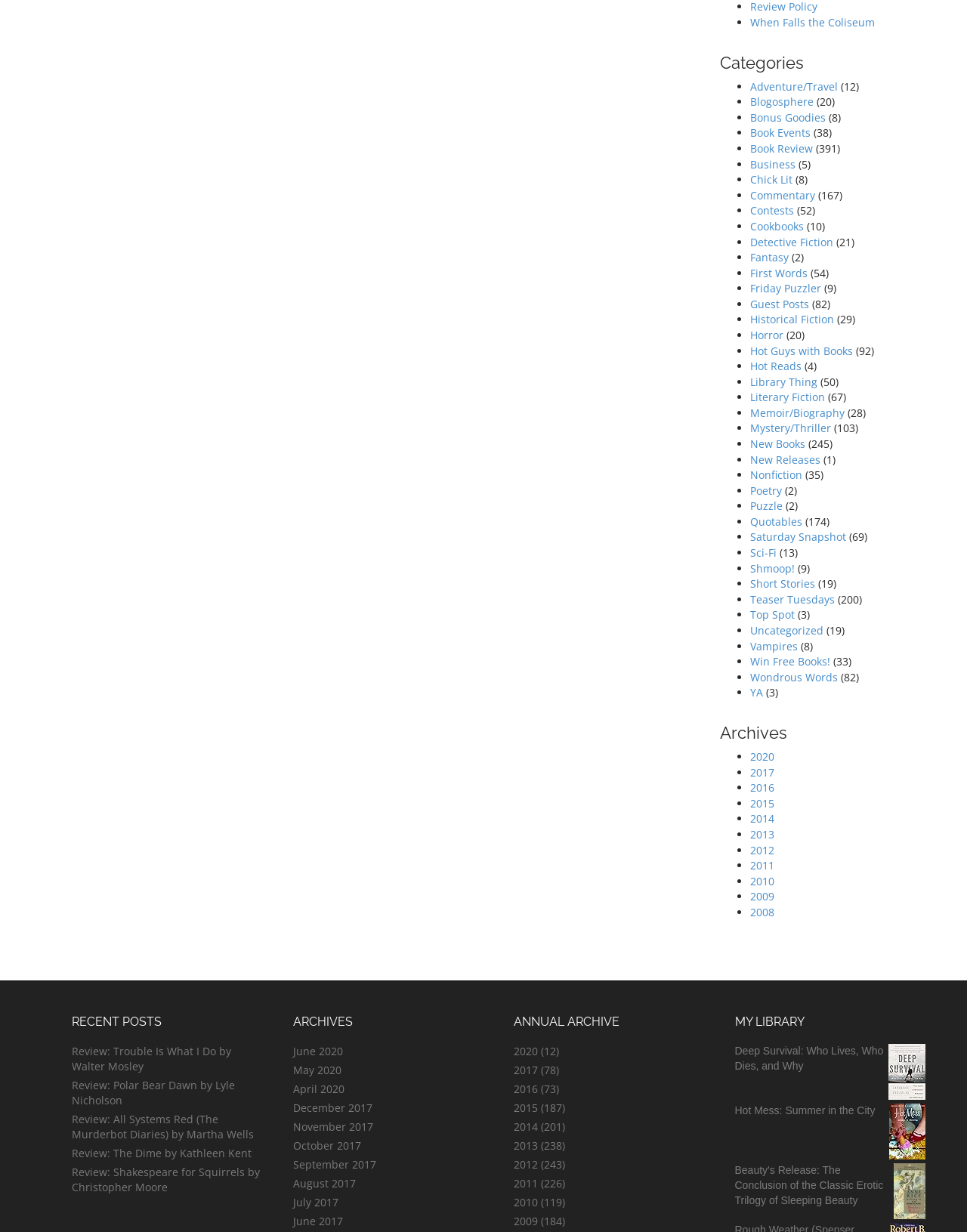Please determine the bounding box coordinates for the element that should be clicked to follow these instructions: "Click on the 'Book Review' link".

[0.775, 0.115, 0.84, 0.126]